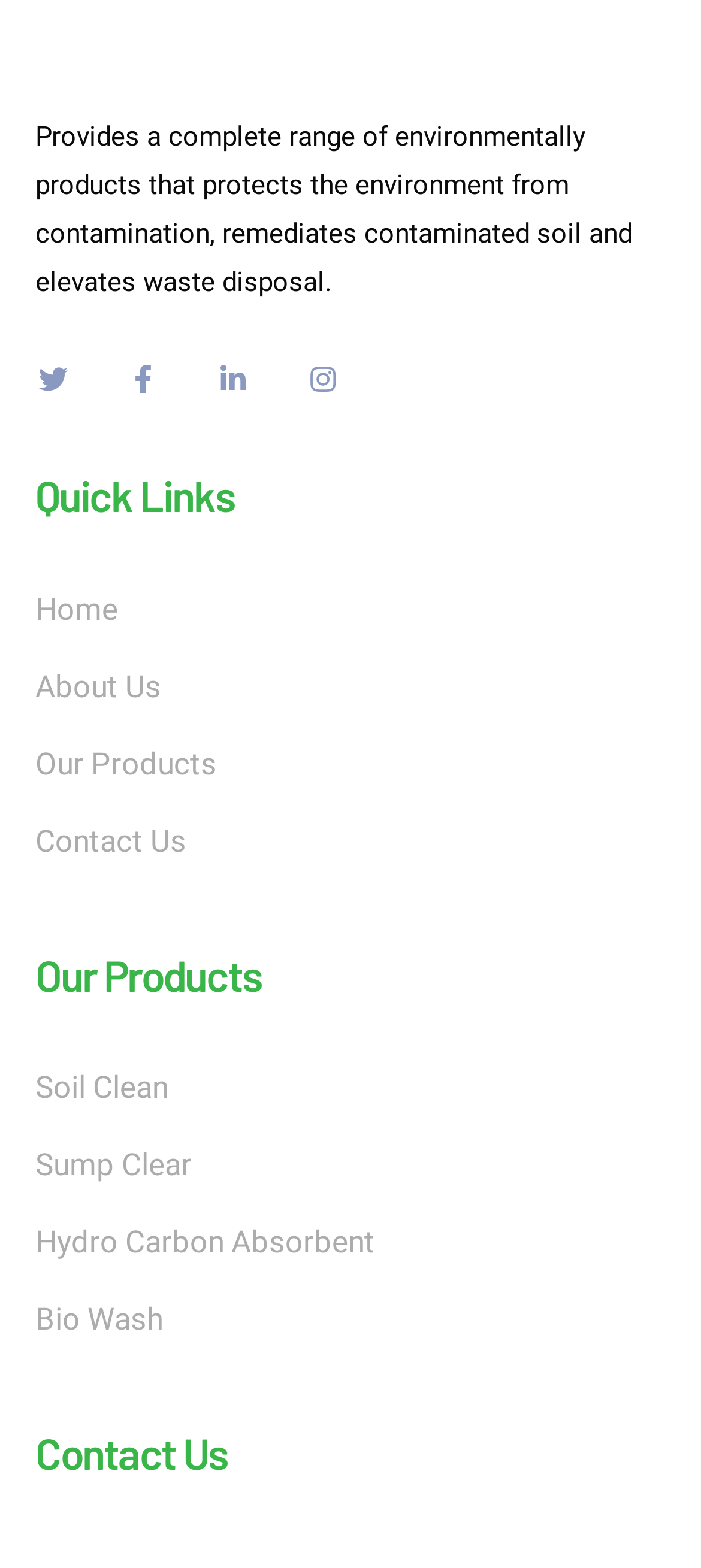What is the fourth option under Quick Links? Look at the image and give a one-word or short phrase answer.

Contact Us